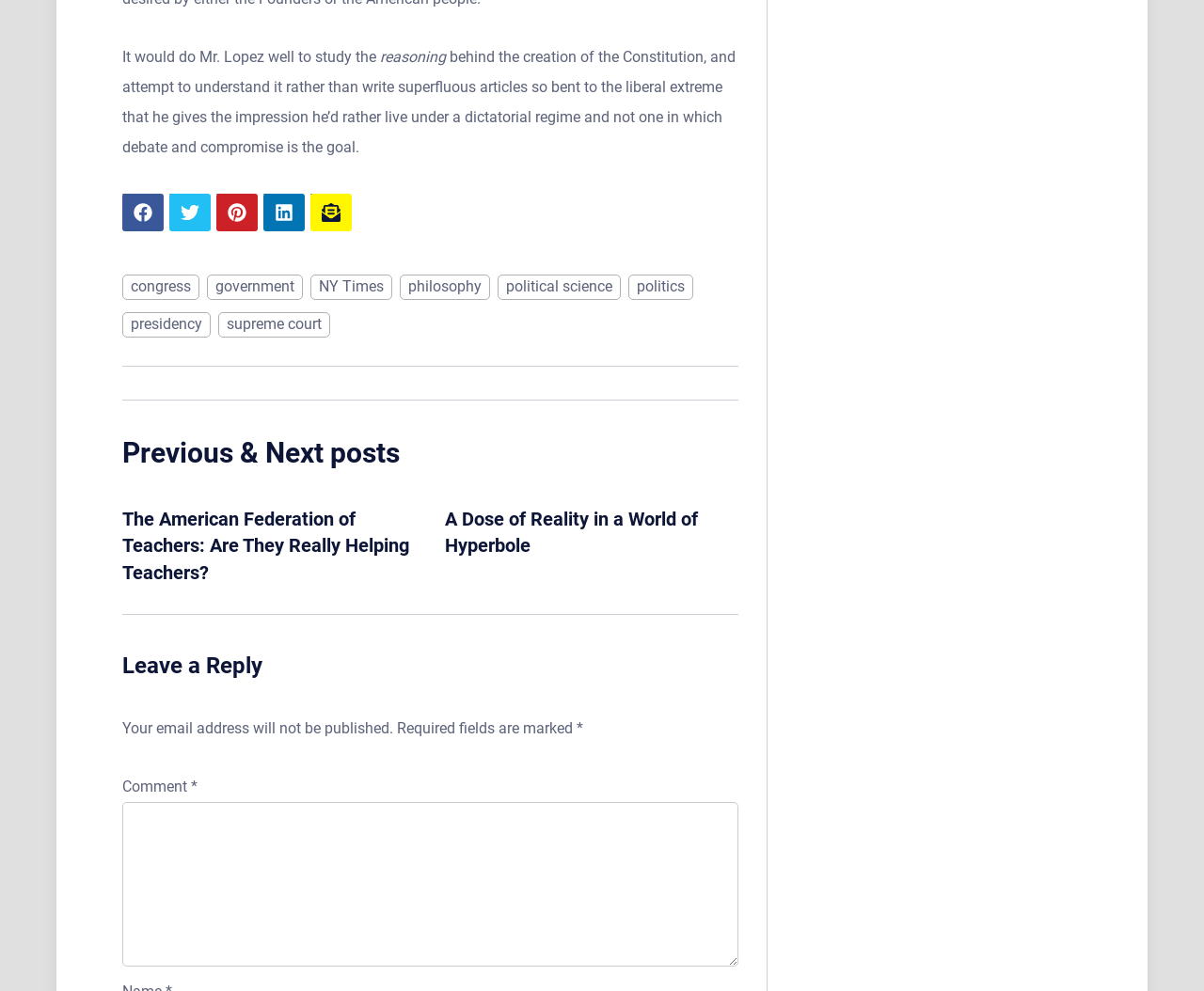Pinpoint the bounding box coordinates of the element you need to click to execute the following instruction: "Share article to Facebook". The bounding box should be represented by four float numbers between 0 and 1, in the format [left, top, right, bottom].

[0.102, 0.195, 0.136, 0.233]